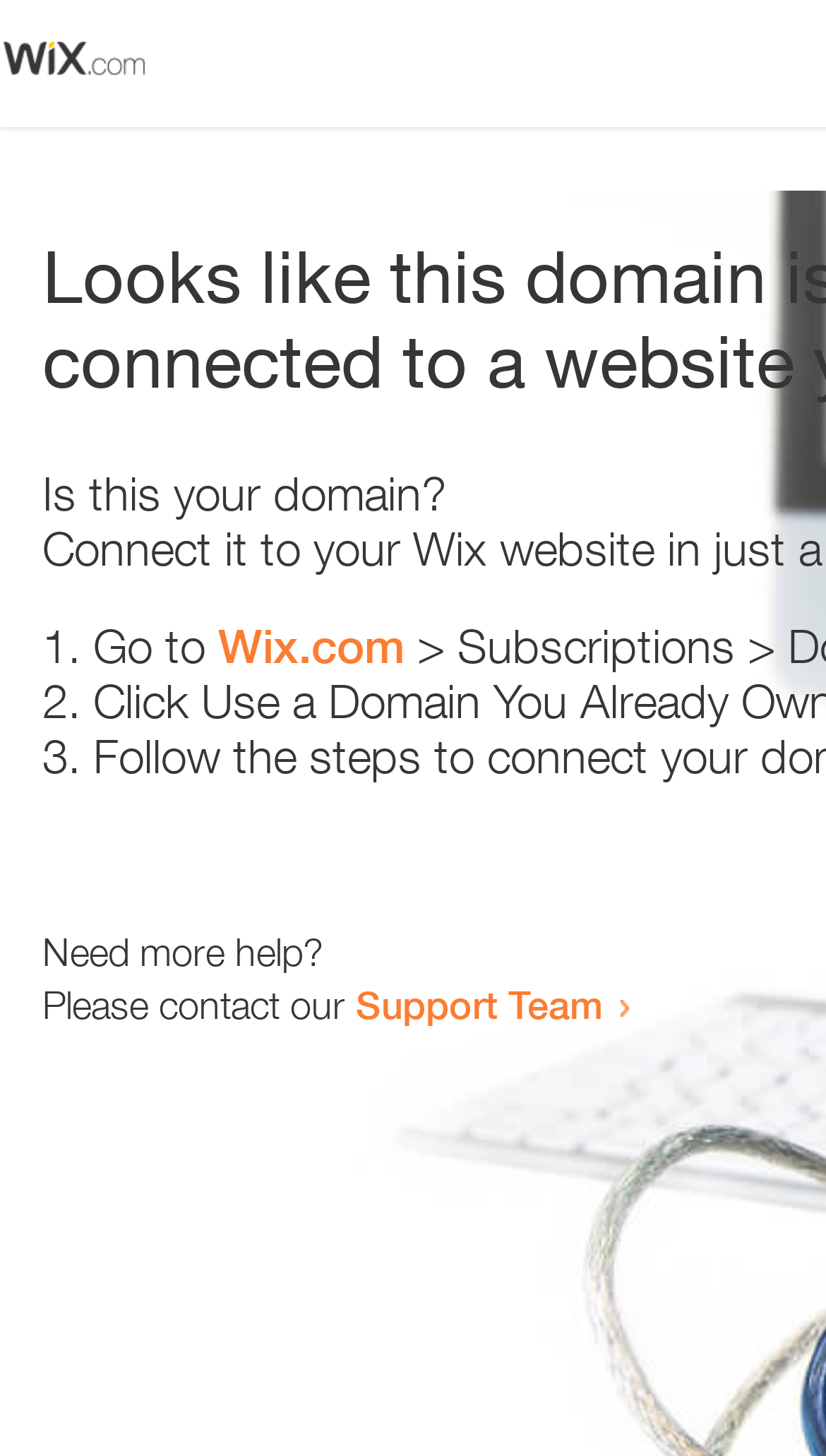Can you give a comprehensive explanation to the question given the content of the image?
What is the domain being referred to?

The webpage contains a link 'Wix.com' which suggests that the domain being referred to is Wix.com. This can be inferred from the context of the sentence 'Go to Wix.com'.